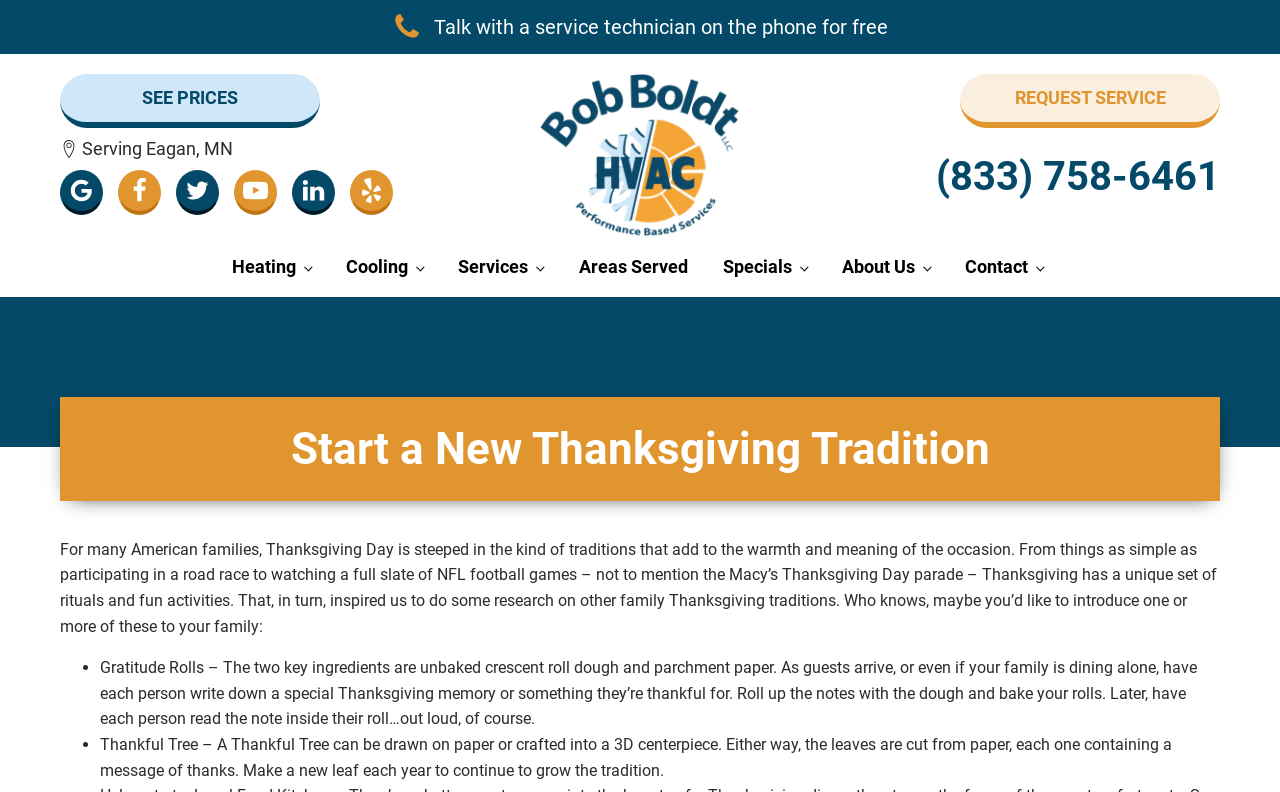What is the phone number to talk with a service technician?
Look at the screenshot and give a one-word or phrase answer.

(833) 758-6461